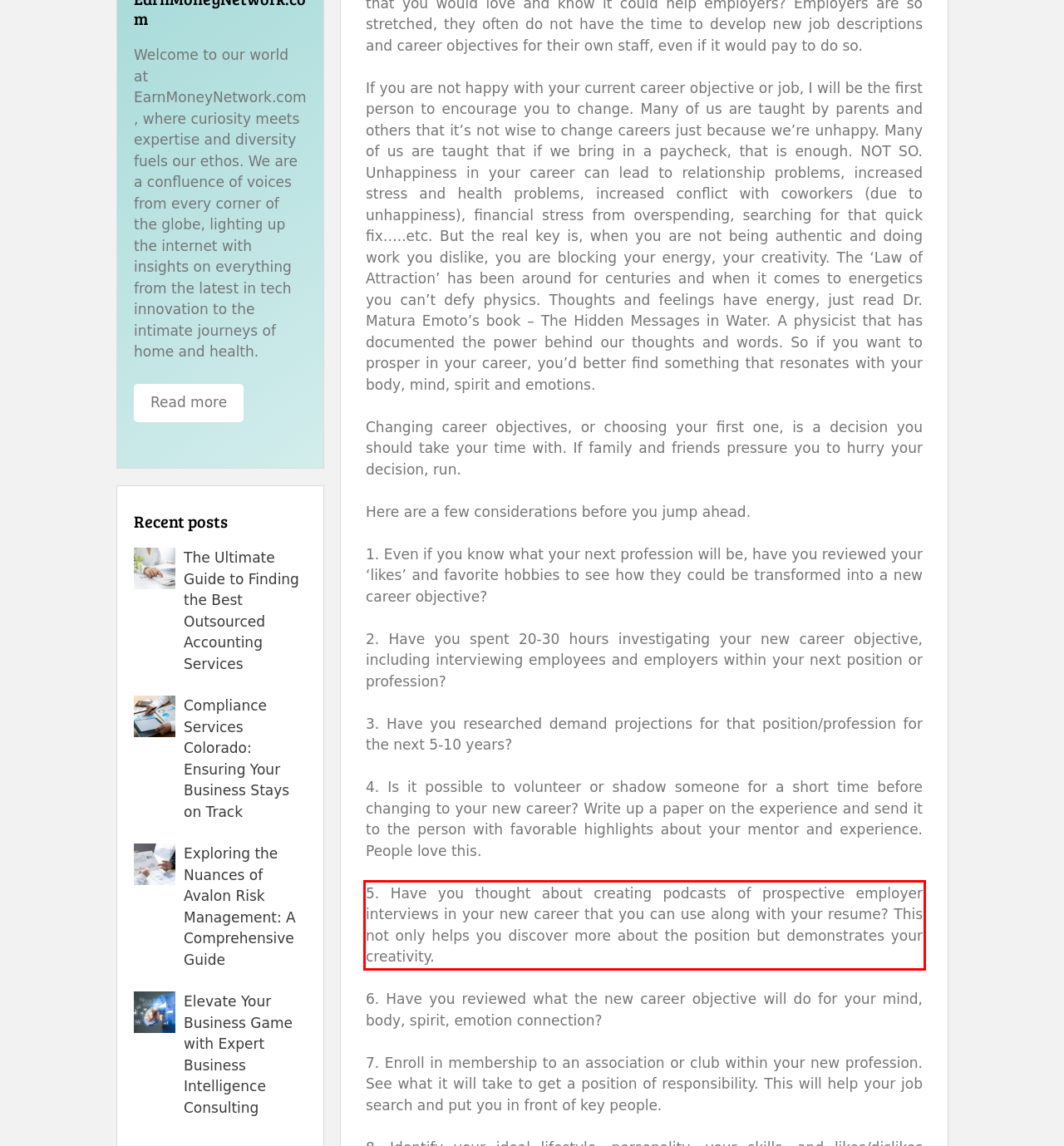There is a UI element on the webpage screenshot marked by a red bounding box. Extract and generate the text content from within this red box.

5. Have you thought about creating podcasts of prospective employer interviews in your new career that you can use along with your resume? This not only helps you discover more about the position but demonstrates your creativity.